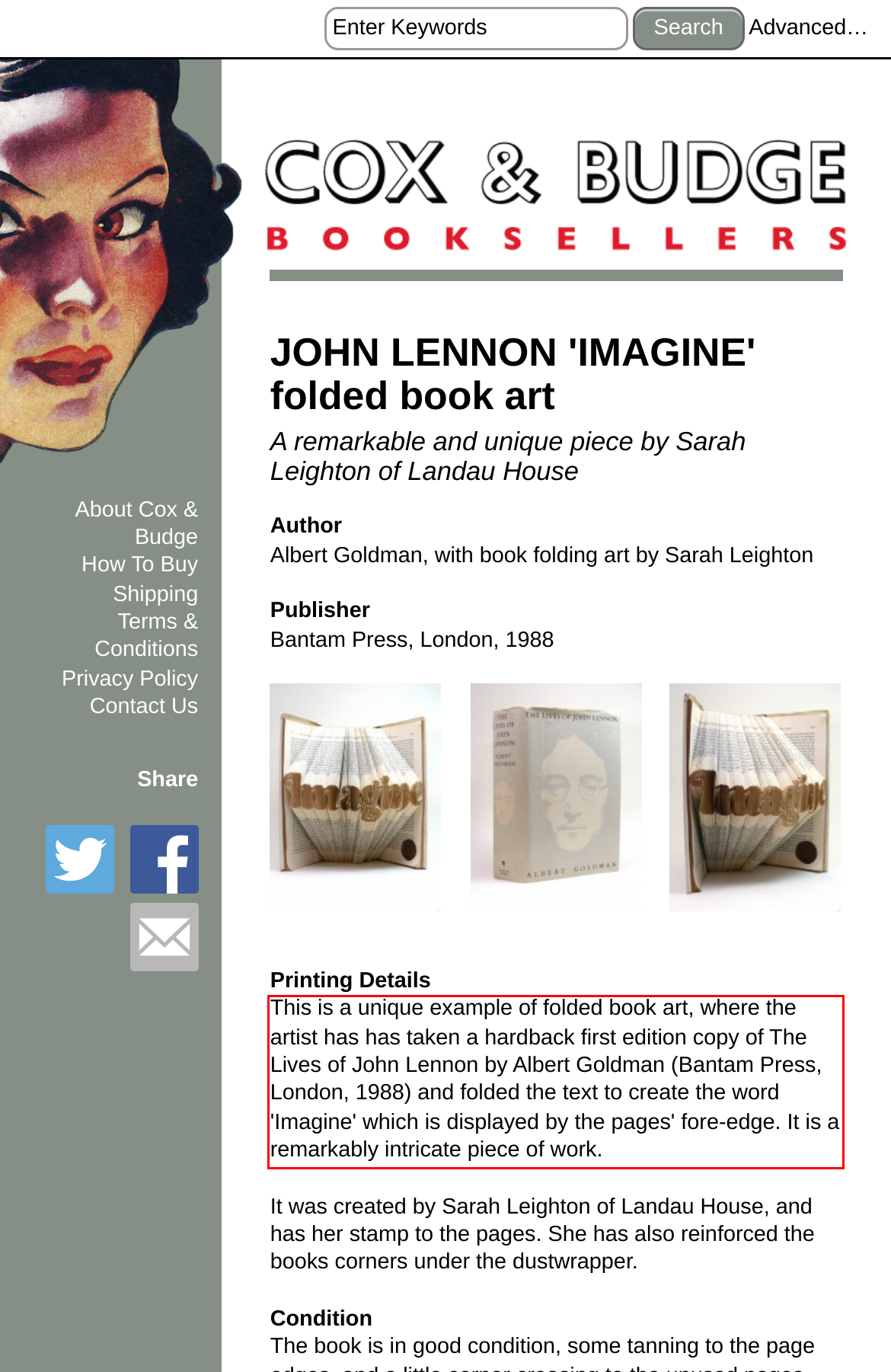Review the webpage screenshot provided, and perform OCR to extract the text from the red bounding box.

This is a unique example of folded book art, where the artist has has taken a hardback first edition copy of The Lives of John Lennon by Albert Goldman (Bantam Press, London, 1988) and folded the text to create the word 'Imagine' which is displayed by the pages' fore-edge. It is a remarkably intricate piece of work.